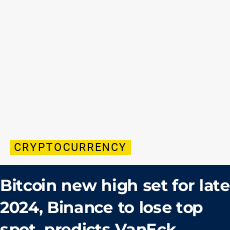What is the predicted time frame for Bitcoin's new high?
Refer to the screenshot and answer in one word or phrase.

Late 2024